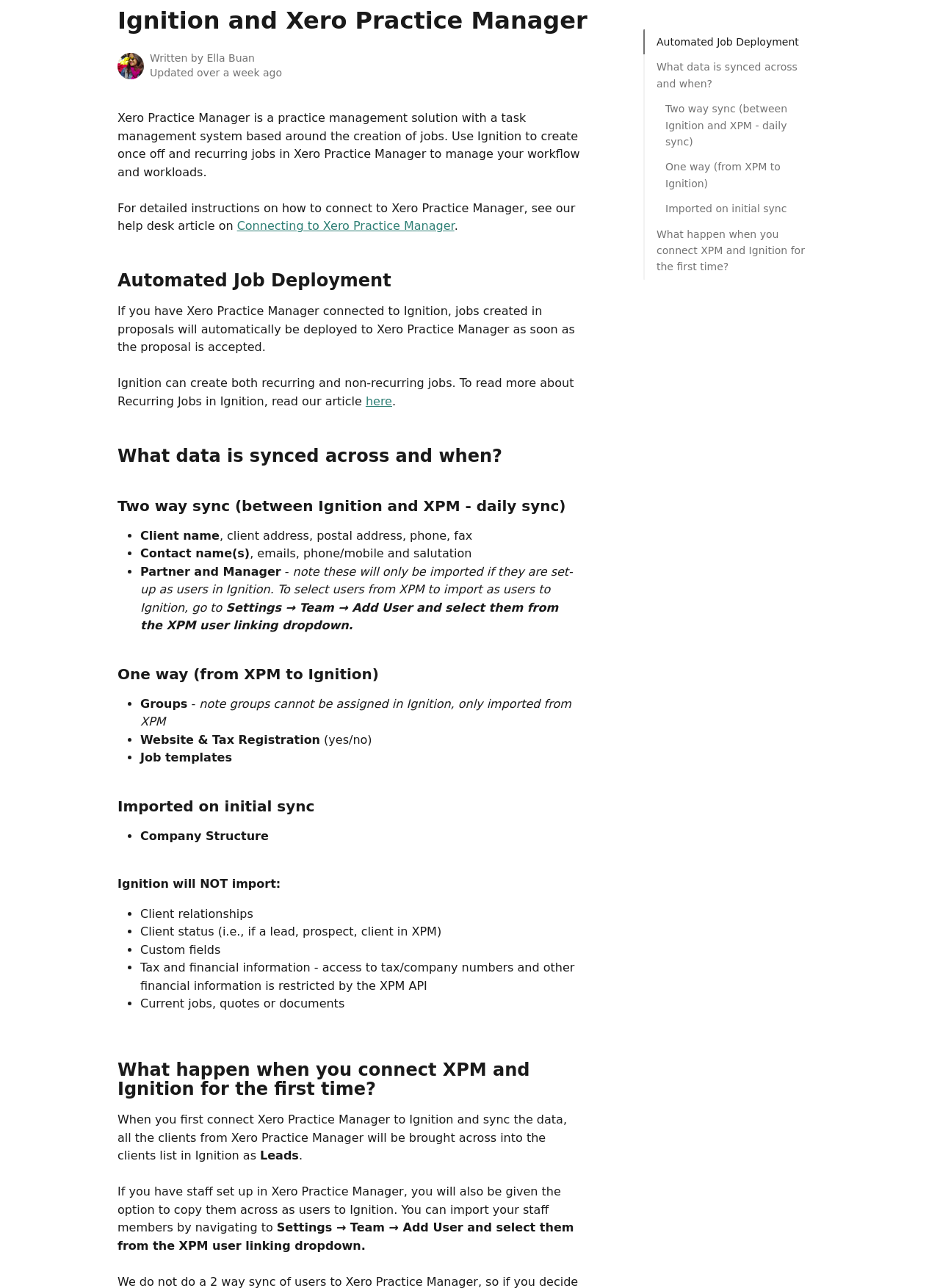Answer this question using a single word or a brief phrase:
What type of jobs can Ignition create in Xero Practice Manager?

Recurring and non-recurring jobs